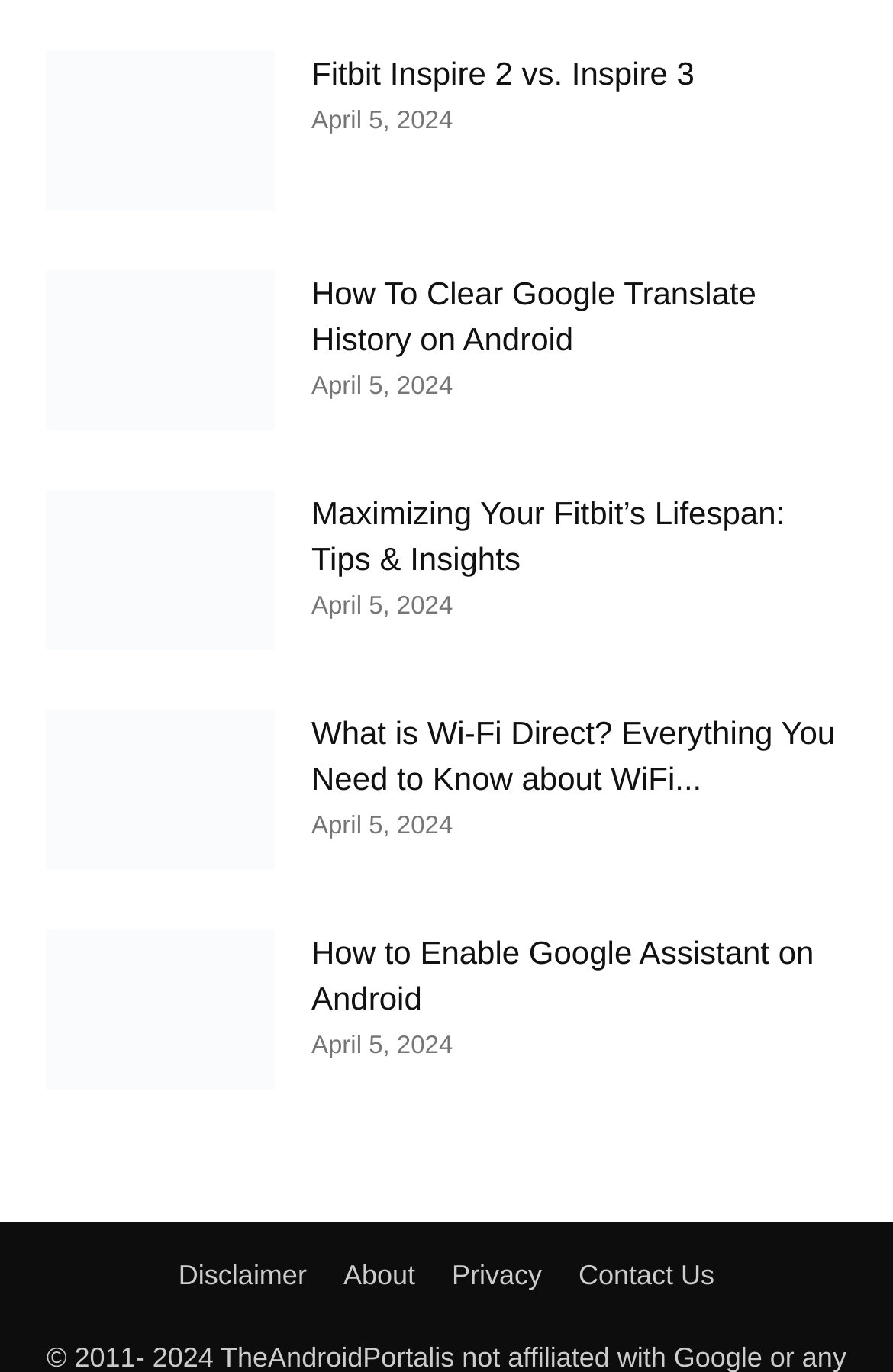Please provide a comprehensive answer to the question below using the information from the image: What is the topic of the article with the image 'What is Wi-Fi Direct Everything You Need to Know about WiFi Direct'?

I found the topic by looking at the heading element associated with the link 'What is Wi-Fi Direct Everything You Need to Know about WiFi Direct', which has a text 'What is Wi-Fi Direct? Everything You Need to Know about WiFi...'.